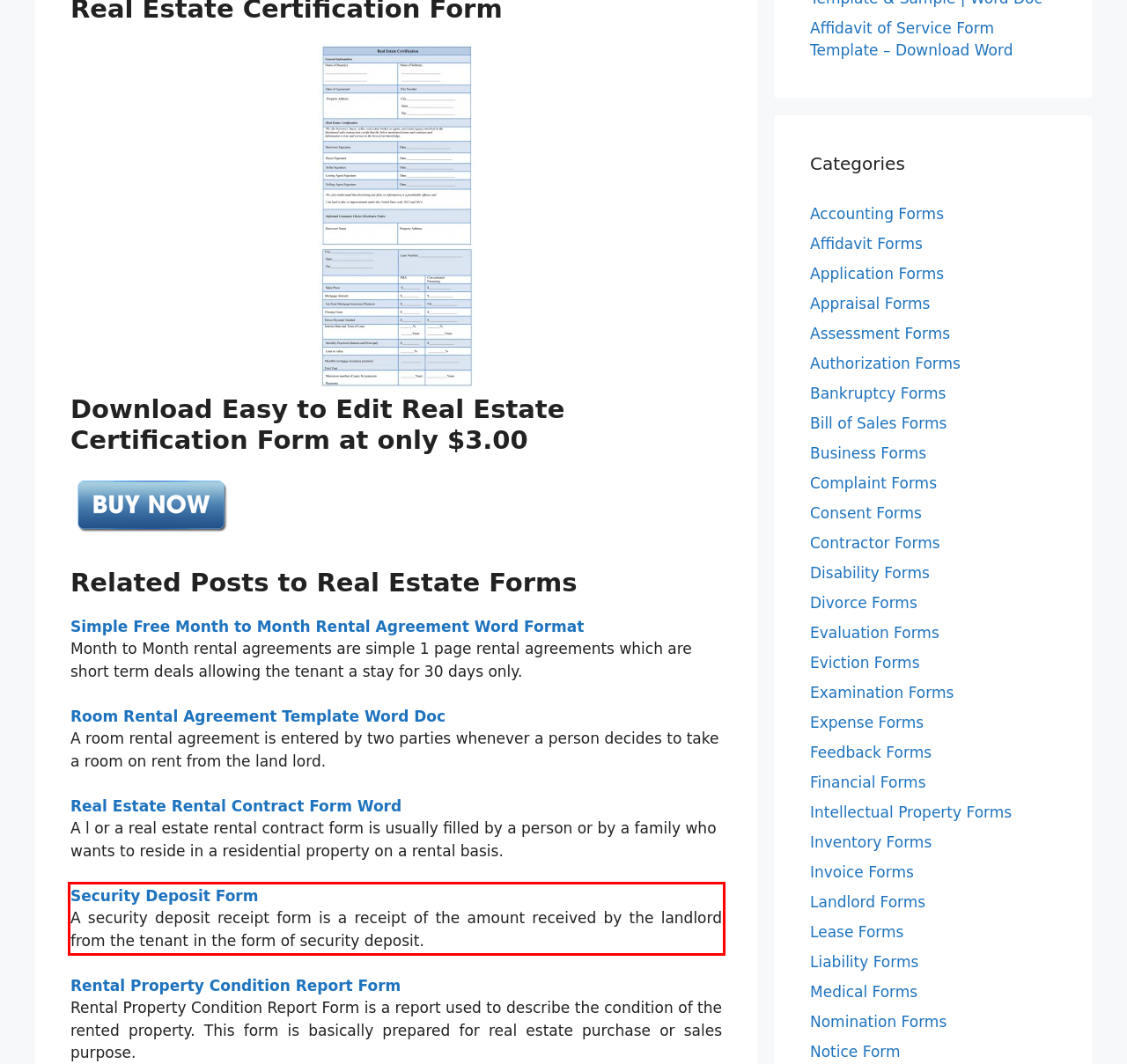By examining the provided screenshot of a webpage, recognize the text within the red bounding box and generate its text content.

Security Deposit Form A security deposit receipt form is a receipt of the amount received by the landlord from the tenant in the form of security deposit.